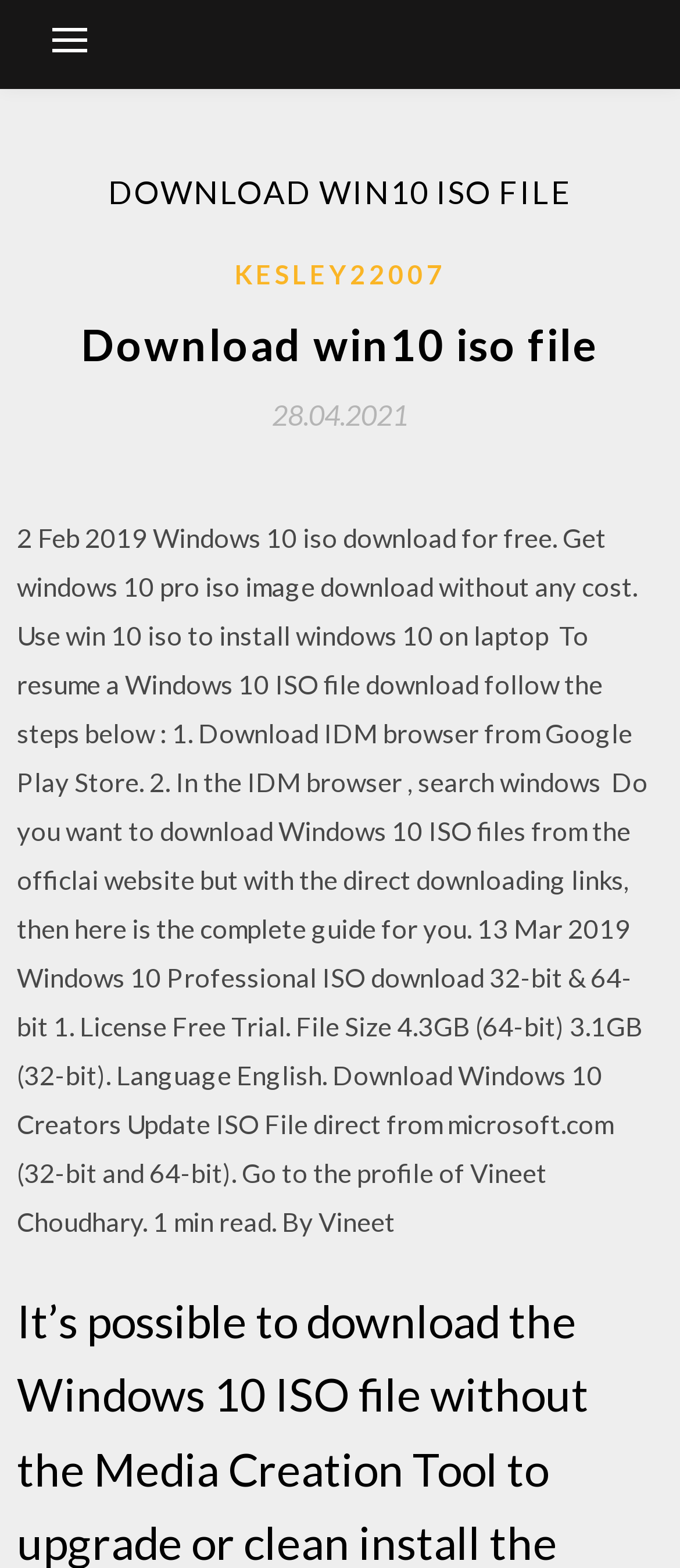Identify the bounding box for the element characterized by the following description: "Whatsapp +86 132 6257 0280".

None